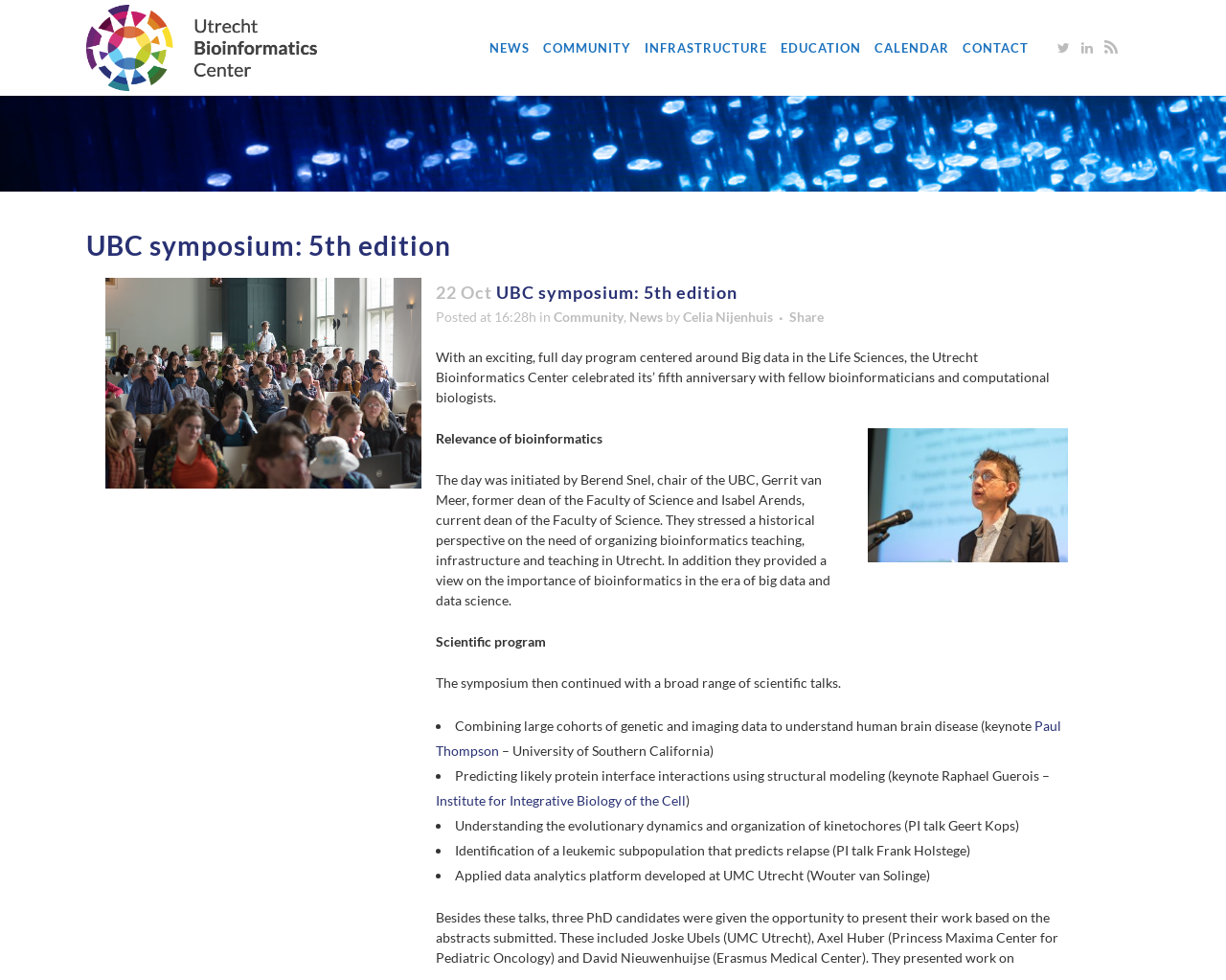Write an exhaustive caption that covers the webpage's main aspects.

The webpage is about the Utrecht Bioinformatics Center (UBC) symposium, celebrating its 5th anniversary. At the top, there are five identical logo images aligned horizontally. Below the logos, there is a navigation menu with links to "NEWS", "COMMUNITY", "INFRASTRUCTURE", "EDUCATION", "CALENDAR", and "CONTACT".

The main content area is divided into two sections. The top section has a heading "UBC symposium: 5th edition" and a subheading "22 Oct UBC symposium: 5th edition". Below the headings, there is a paragraph of text describing the event, followed by a series of links and text fragments indicating the author and categories of the post.

The main content section is dominated by a long article describing the UBC symposium. The article is divided into several sections, including "Relevance of bioinformatics", "Scientific program", and "Latest news". The sections are separated by headings and contain paragraphs of text, lists, and links to external resources. The lists contain bullet points with descriptions of scientific talks and presentations given during the symposium.

At the bottom of the page, there are three headings: "Latest news", "Upcoming", and "UBC", which likely link to other pages or sections of the website.